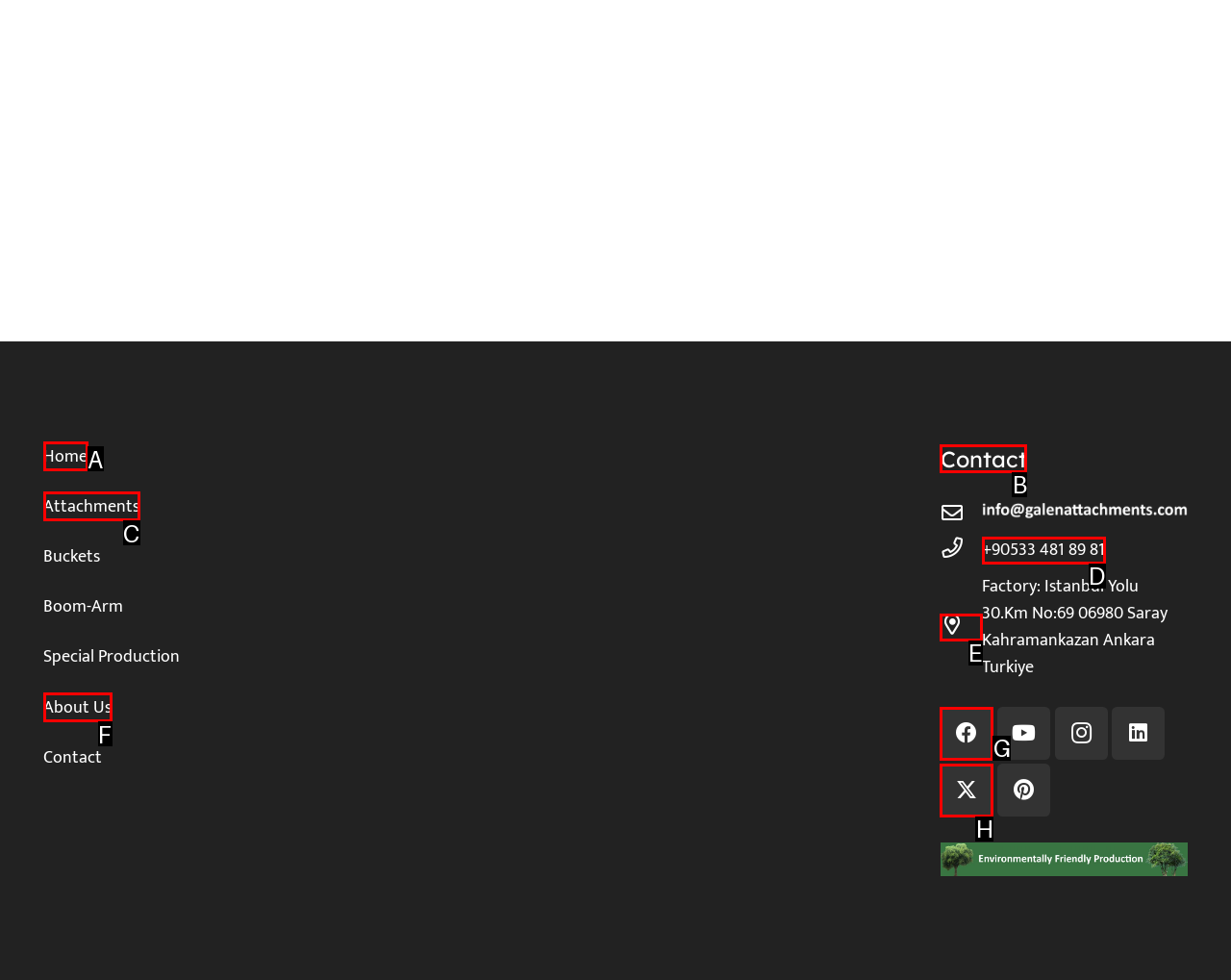Which UI element's letter should be clicked to achieve the task: contact us
Provide the letter of the correct choice directly.

B